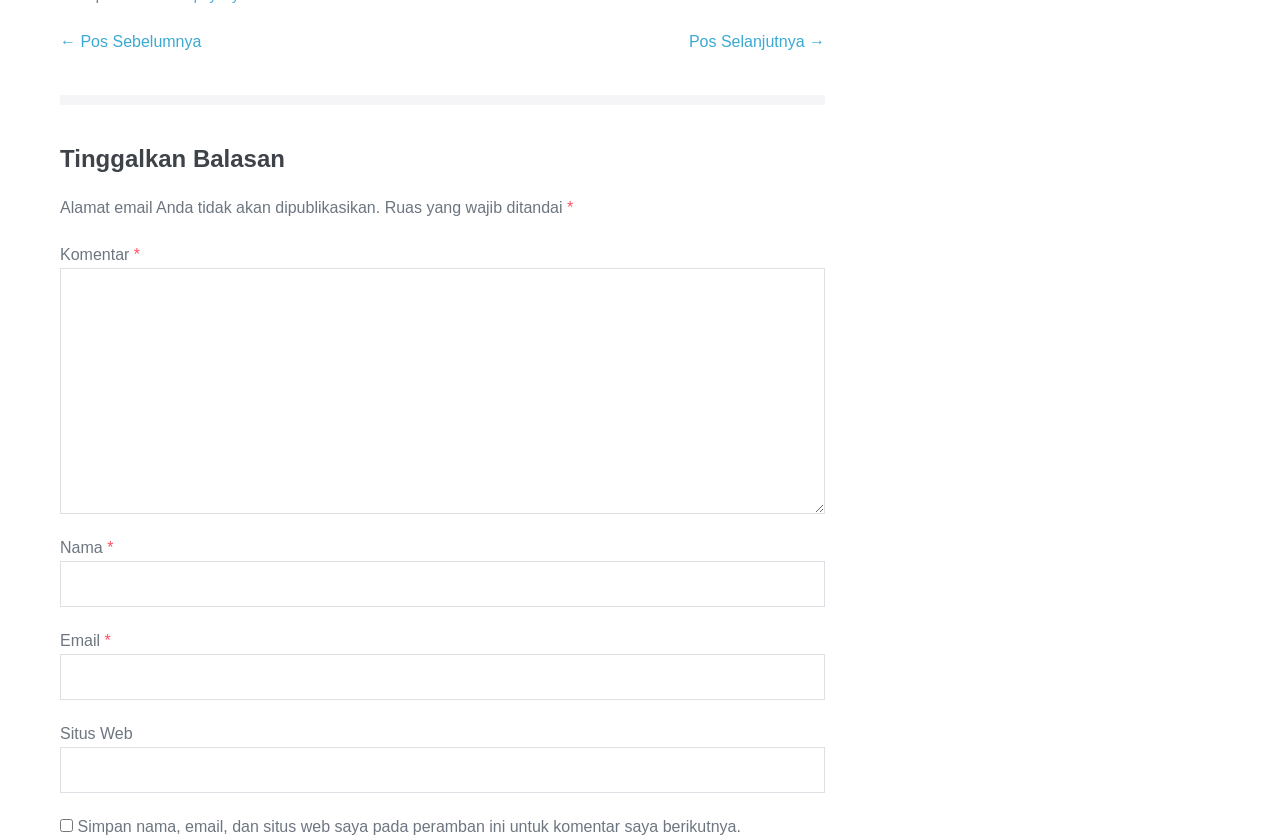What is the label for the email field?
Your answer should be a single word or phrase derived from the screenshot.

Email